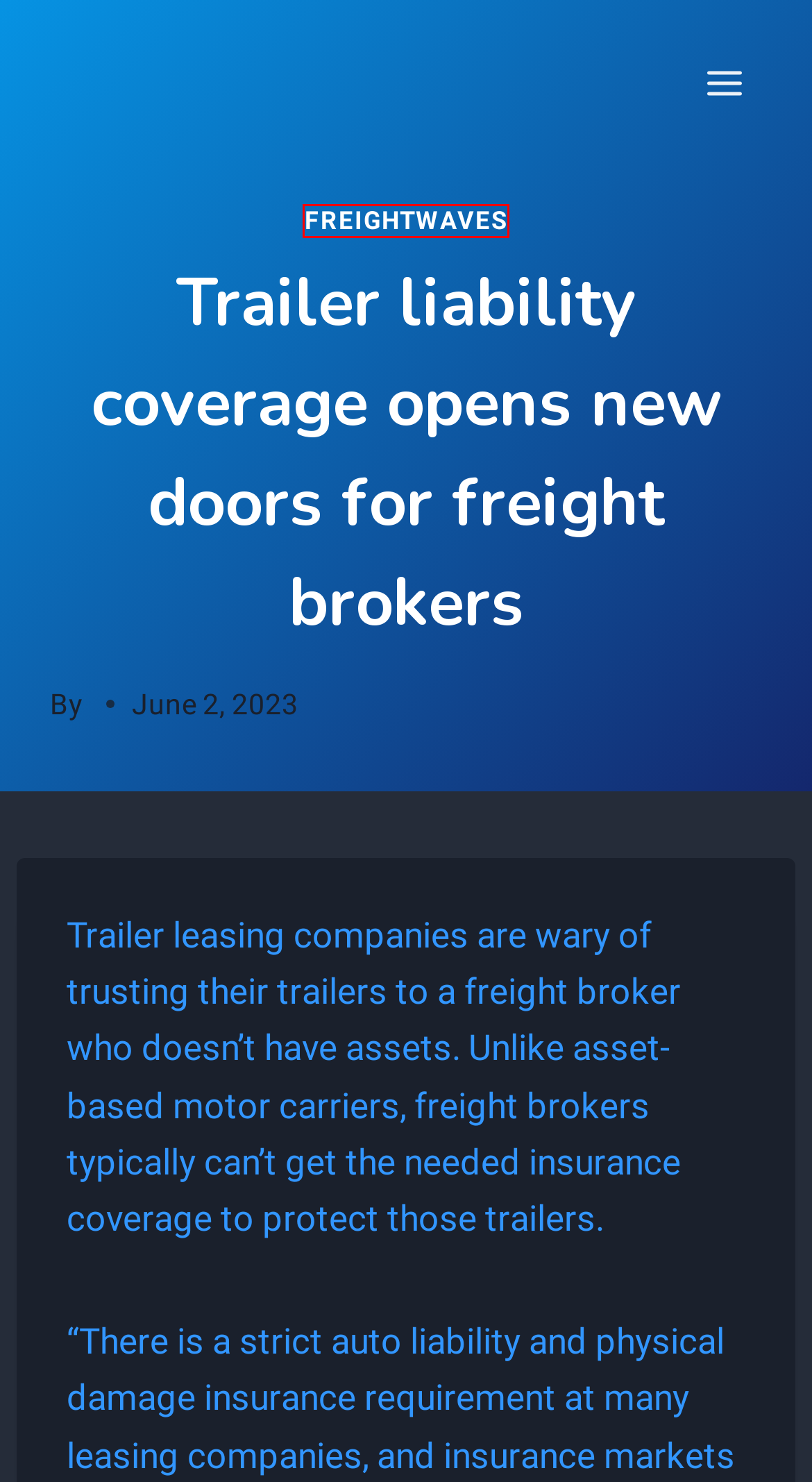You have a screenshot of a webpage with a red bounding box around an element. Identify the webpage description that best fits the new page that appears after clicking the selected element in the red bounding box. Here are the candidates:
A. CB Radio – Freight Effects
B. FFX Market – Freight Effects
C. Tools – Freight Effects
D. Borderlands Mexico: Echo Global Logistics grows cross-border footprint – Freight Effects
E. Hiring initiatives pay off for CSX – Freight Effects
F. FreightWaves – Freight Effects
G. RUBI | Reliance Partners
H. Breaker 19 – Freight Effects

F